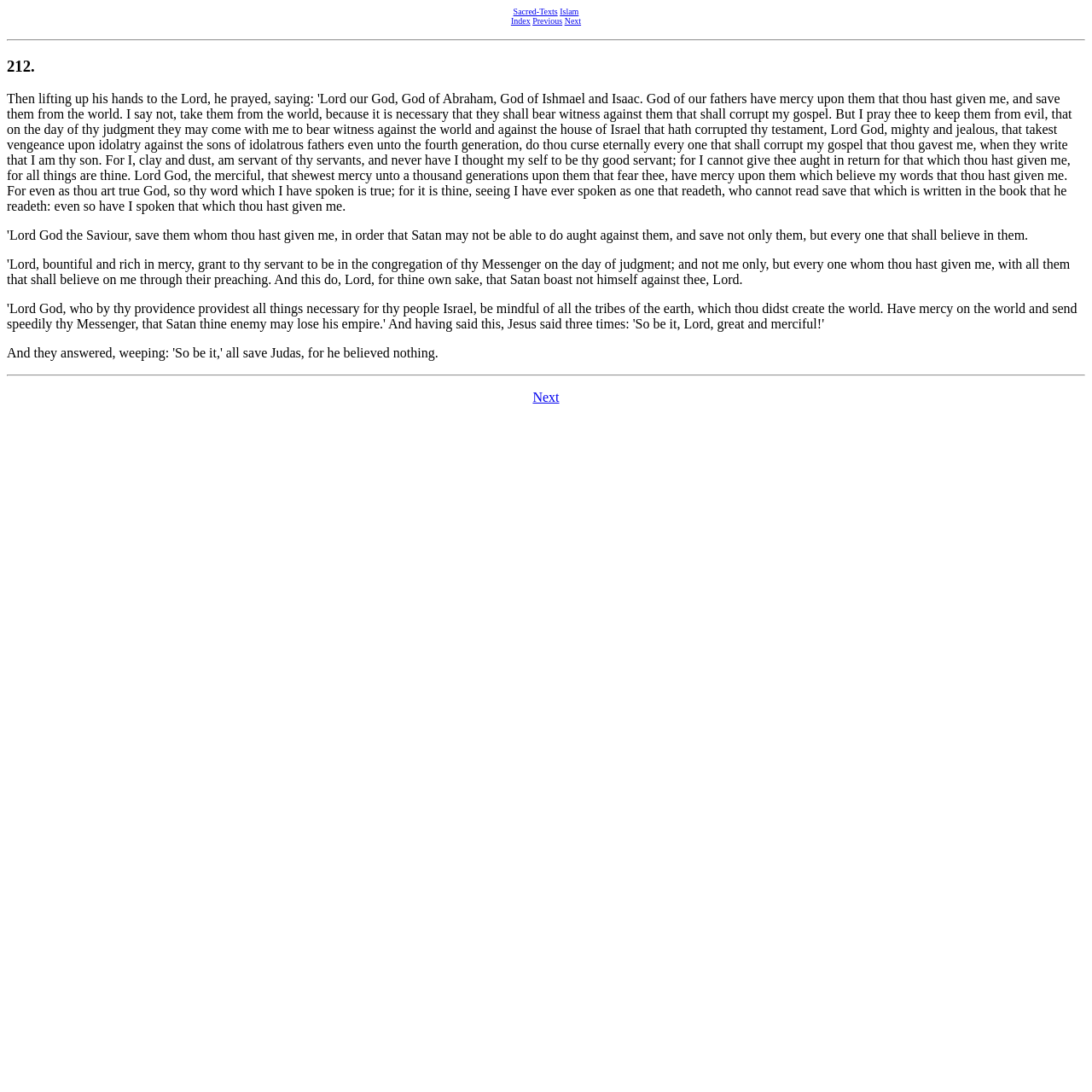Please find the bounding box for the following UI element description. Provide the coordinates in (top-left x, top-left y, bottom-right x, bottom-right y) format, with values between 0 and 1: Sacred-Texts

[0.47, 0.006, 0.511, 0.015]